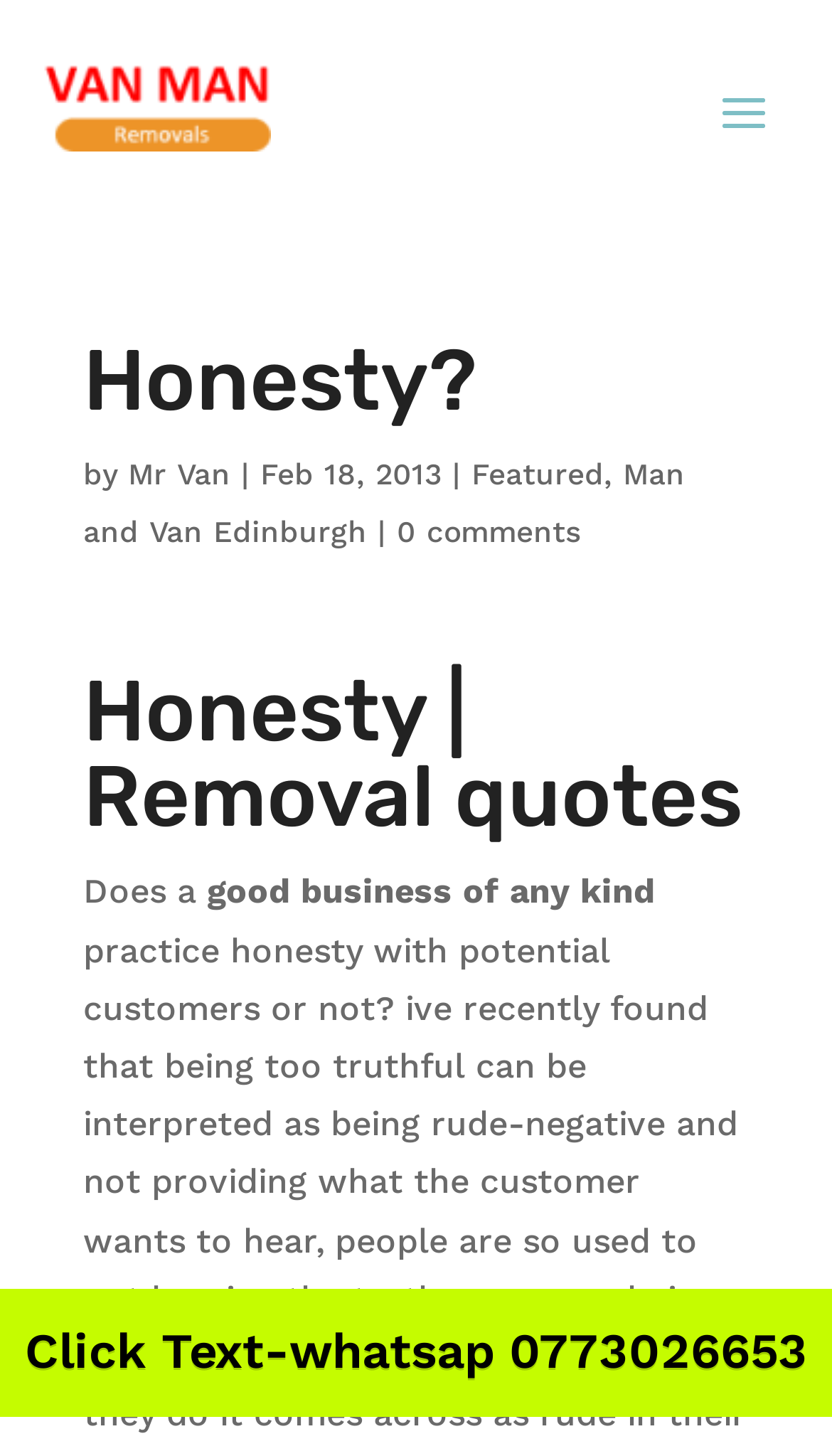Elaborate on the information and visuals displayed on the webpage.

The webpage appears to be a blog post or article discussing the topic of honesty in business, specifically in the context of removal quotes. 

At the top of the page, there is a heading that reads "Honesty?" followed by the author's name, "Mr Van", and the date "Feb 18, 2013". Below this, there is a link to "Featured" content and another link to "Man and Van Edinburgh". 

The main content of the page is divided into two sections. The first section has a heading that reads "Honesty | Removal quotes" and contains two lines of text that ask whether a good business of any kind practices honesty with potential customers. 

At the very bottom of the page, there is a call-to-action link that reads "Click Text-whatsap 0773026653", which suggests that the author or business is encouraging visitors to contact them via WhatsApp.